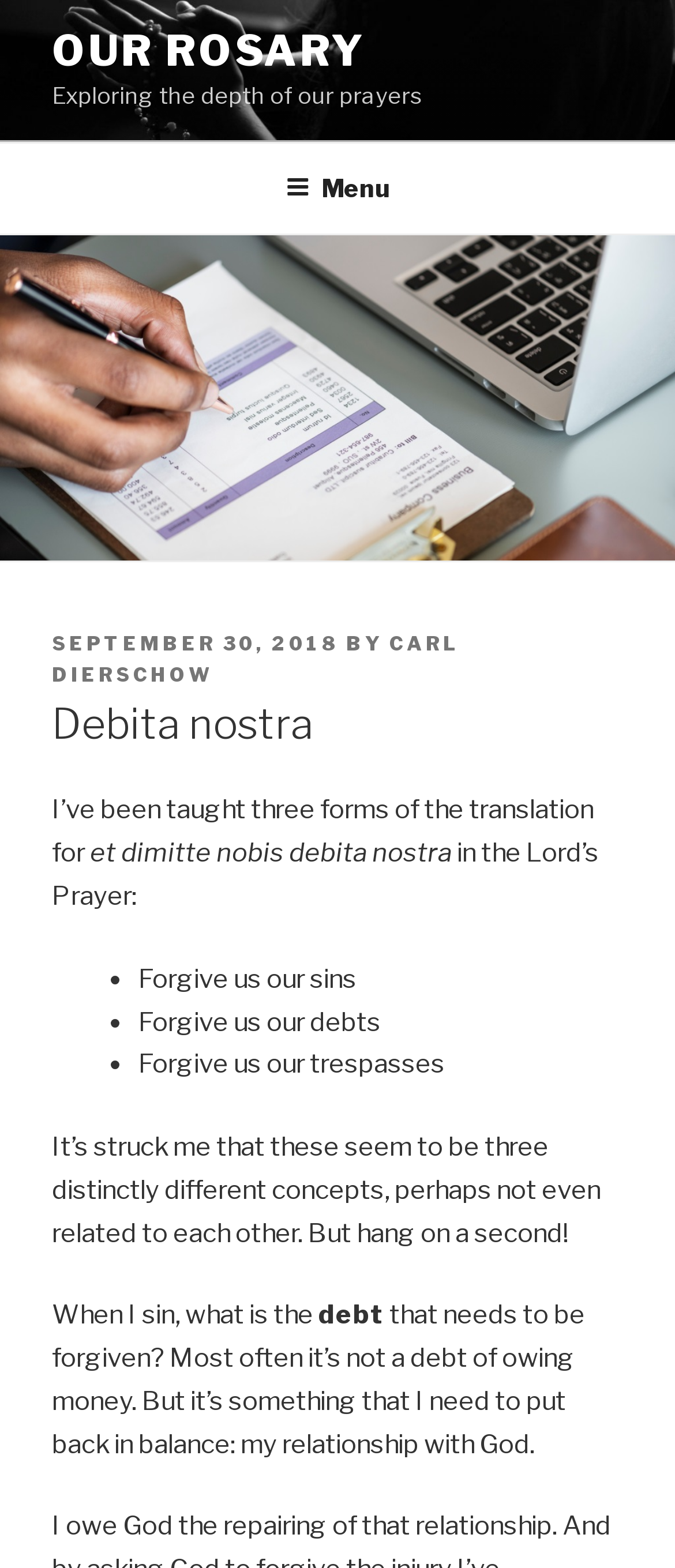Please provide a comprehensive answer to the question below using the information from the image: What is the image credit for the photo?

The image credit for the photo is 'rawpixel on Unsplash' which is mentioned in the image description, indicating that the photo is from Unsplash and was taken by rawpixel.